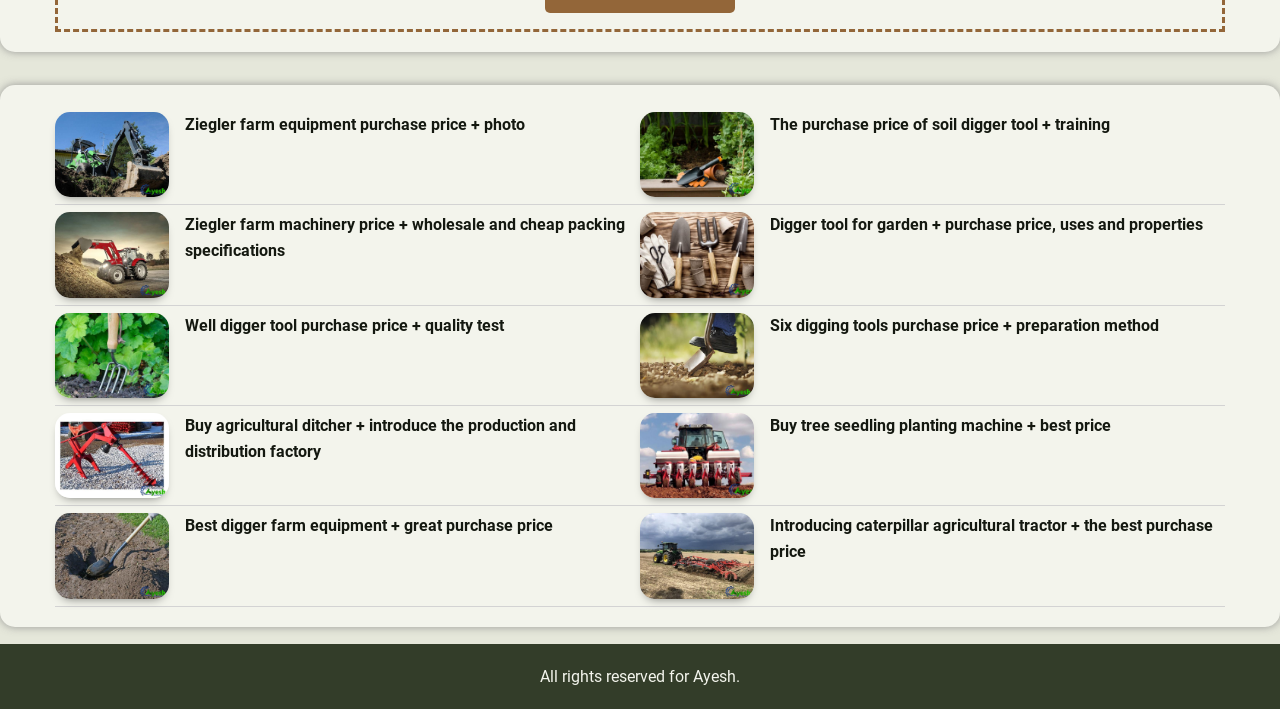Determine the bounding box coordinates of the clickable region to carry out the instruction: "Read about the purchase price and quality test of well digger tool".

[0.043, 0.441, 0.132, 0.561]